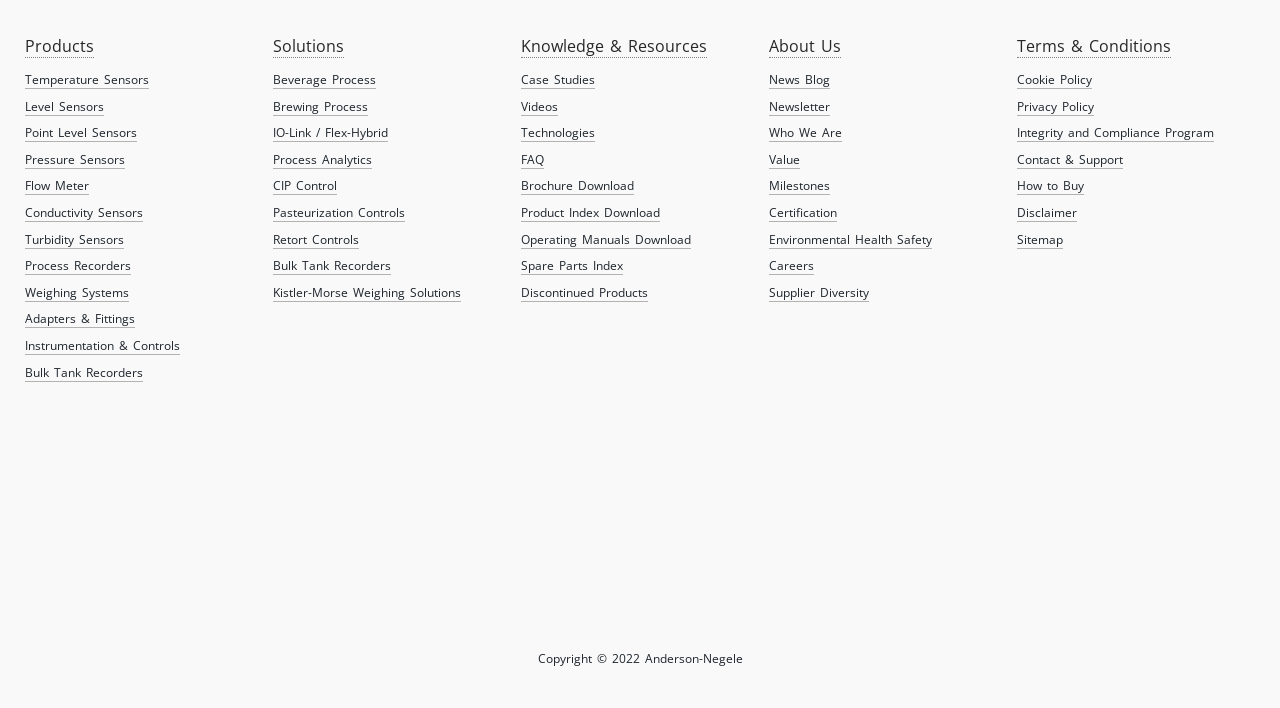What social media platforms are linked on the webpage?
Please provide a single word or phrase as the answer based on the screenshot.

YouTube, Facebook, LinkedIn